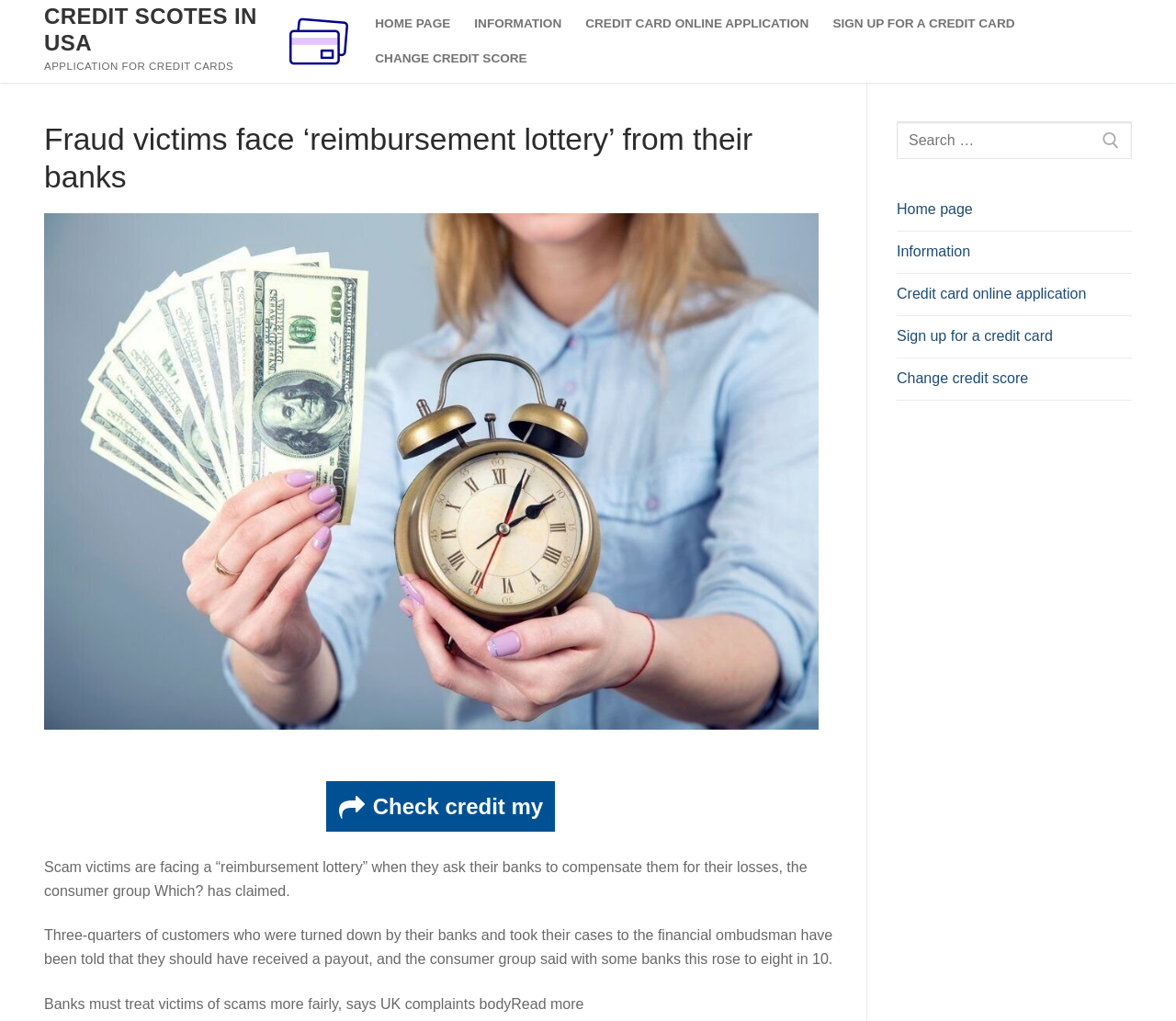Determine the bounding box coordinates of the element that should be clicked to execute the following command: "Apply for a credit card".

[0.488, 0.007, 0.698, 0.041]